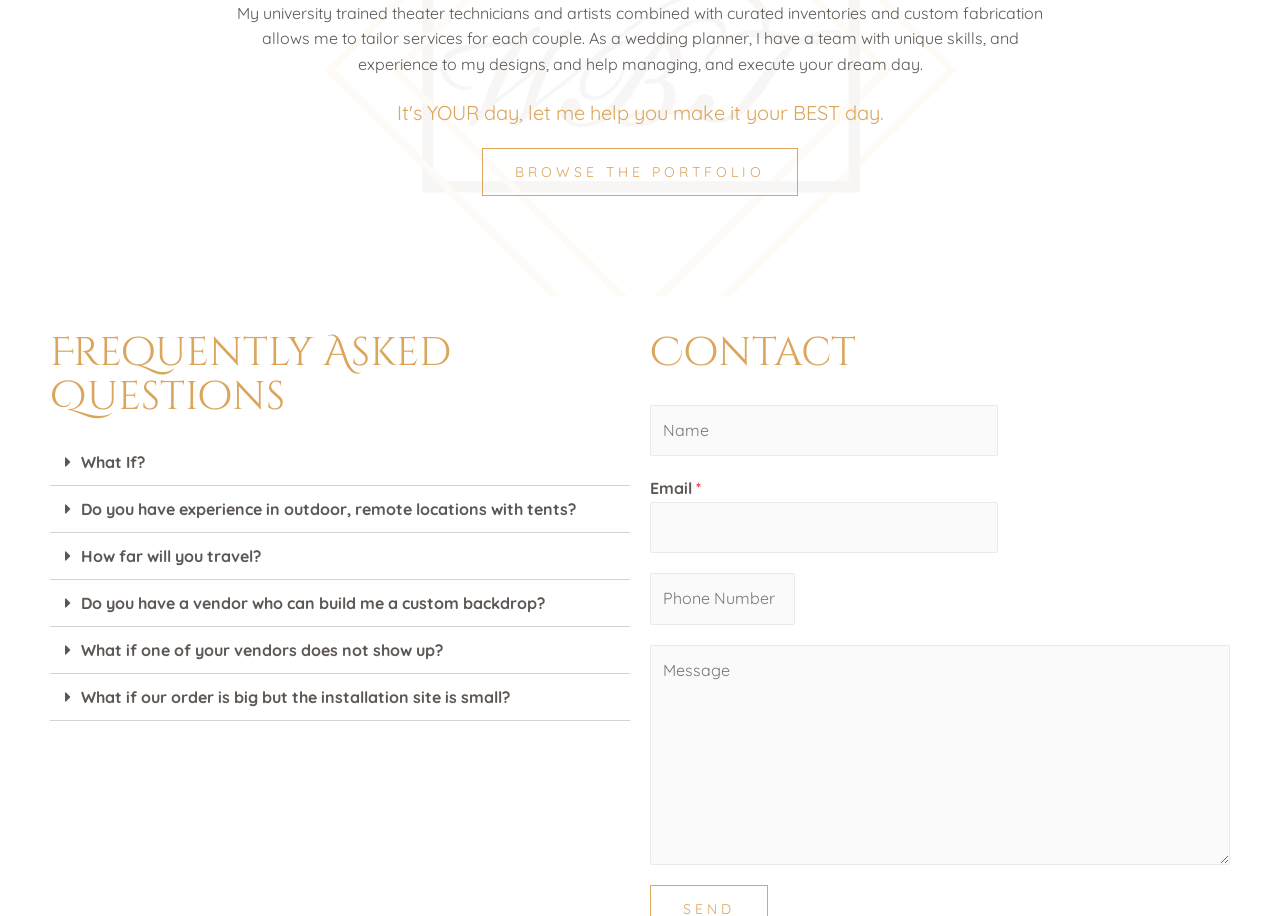Using the provided element description: "parent_node: Email * name="wpforms[fields][5]"", determine the bounding box coordinates of the corresponding UI element in the screenshot.

[0.508, 0.548, 0.78, 0.604]